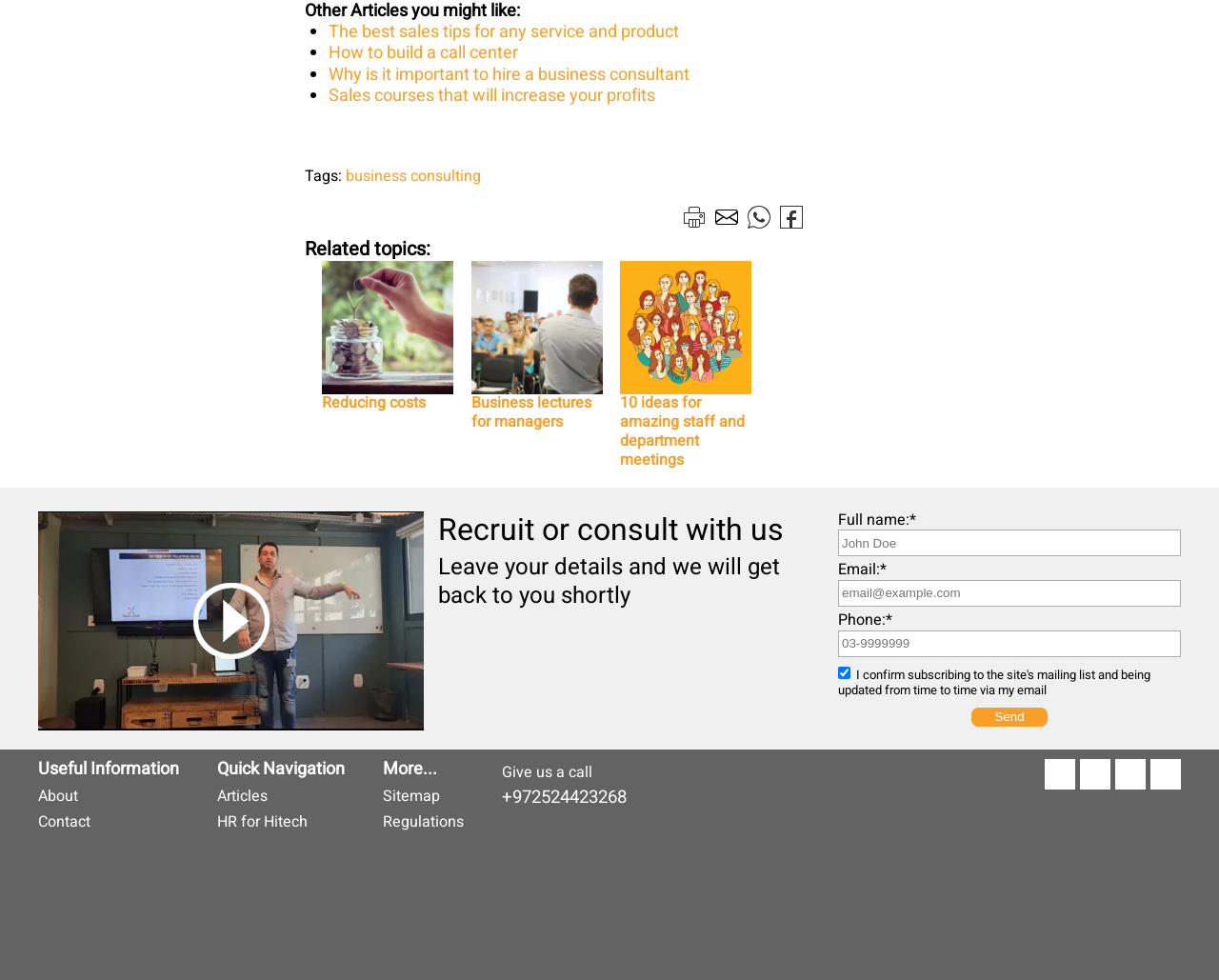What is the topic of the first link? Based on the screenshot, please respond with a single word or phrase.

Sales tips